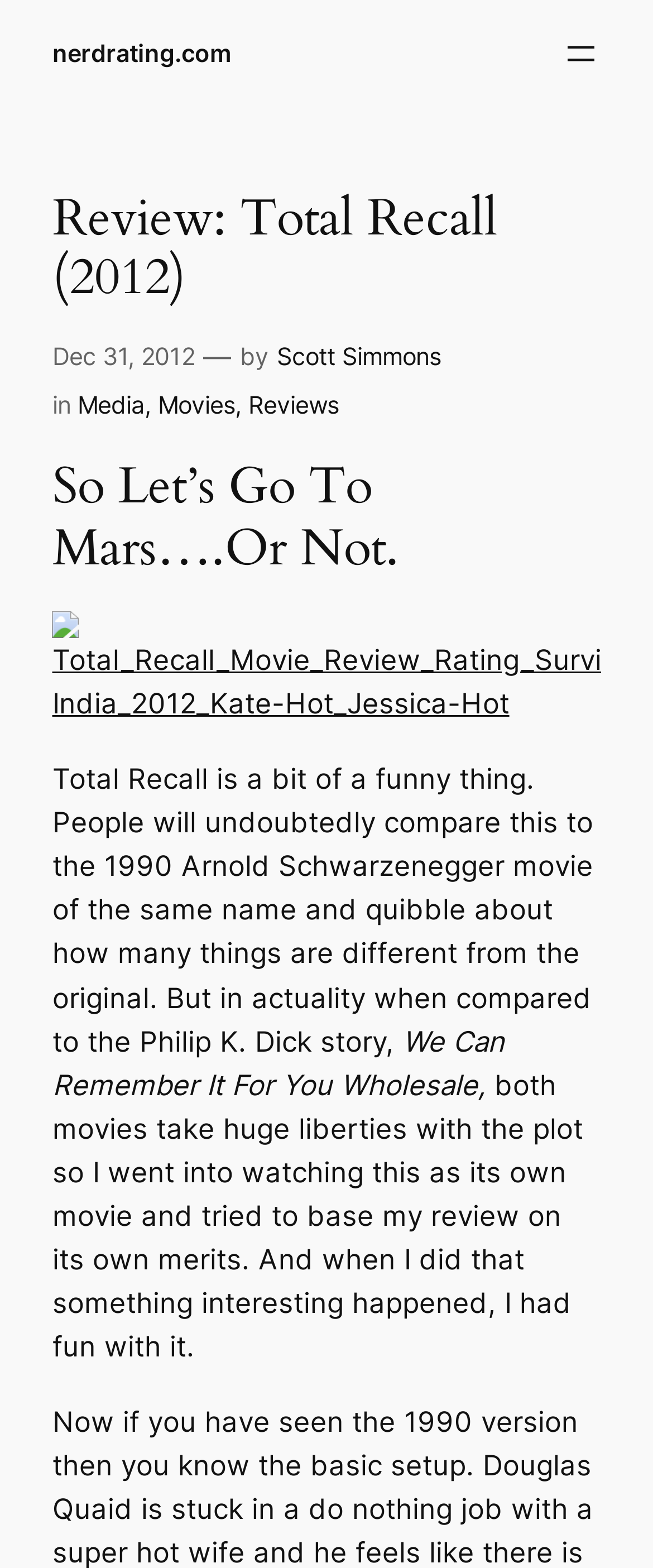Find the bounding box coordinates of the clickable region needed to perform the following instruction: "View the 'Media' category". The coordinates should be provided as four float numbers between 0 and 1, i.e., [left, top, right, bottom].

[0.118, 0.249, 0.221, 0.267]